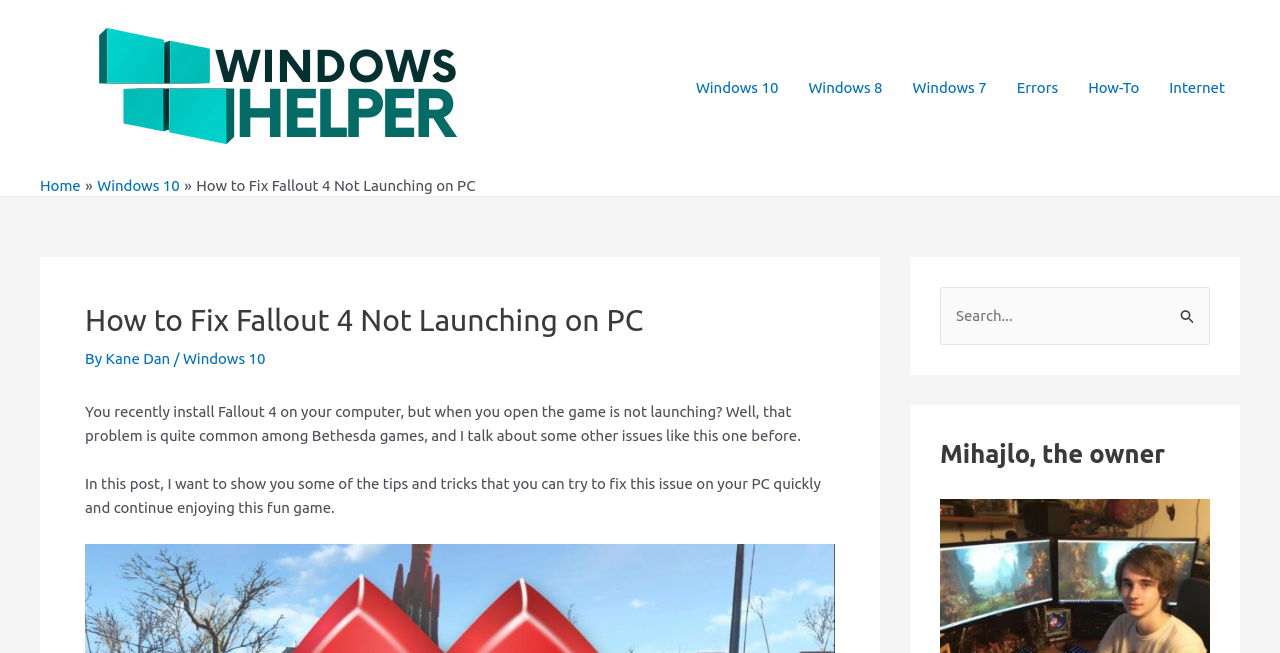Please provide the bounding box coordinates for the element that needs to be clicked to perform the instruction: "Go to the Home page". The coordinates must consist of four float numbers between 0 and 1, formatted as [left, top, right, bottom].

[0.031, 0.271, 0.063, 0.297]